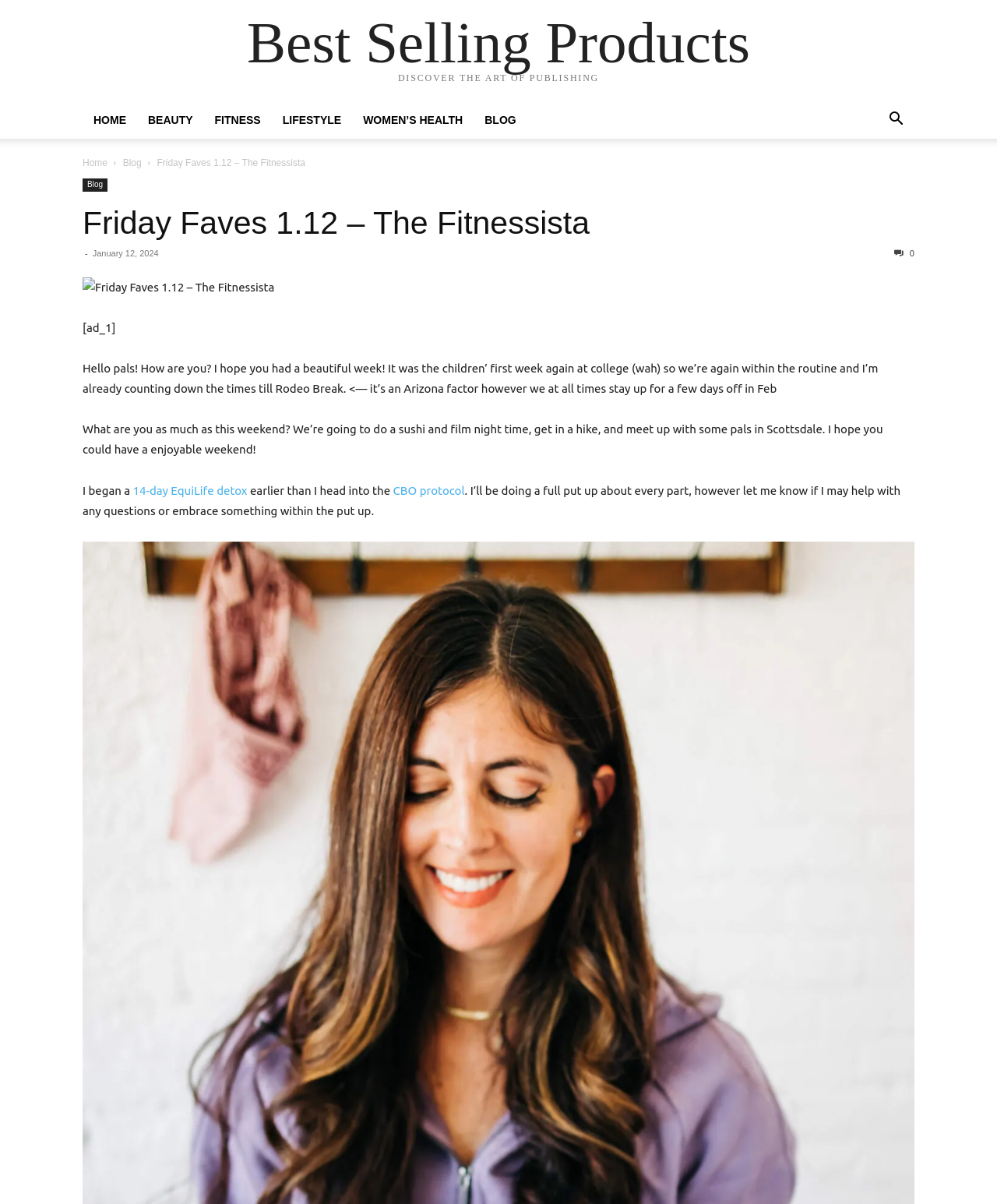Determine the bounding box coordinates for the UI element with the following description: "14-day EquiLife detox". The coordinates should be four float numbers between 0 and 1, represented as [left, top, right, bottom].

[0.133, 0.402, 0.248, 0.413]